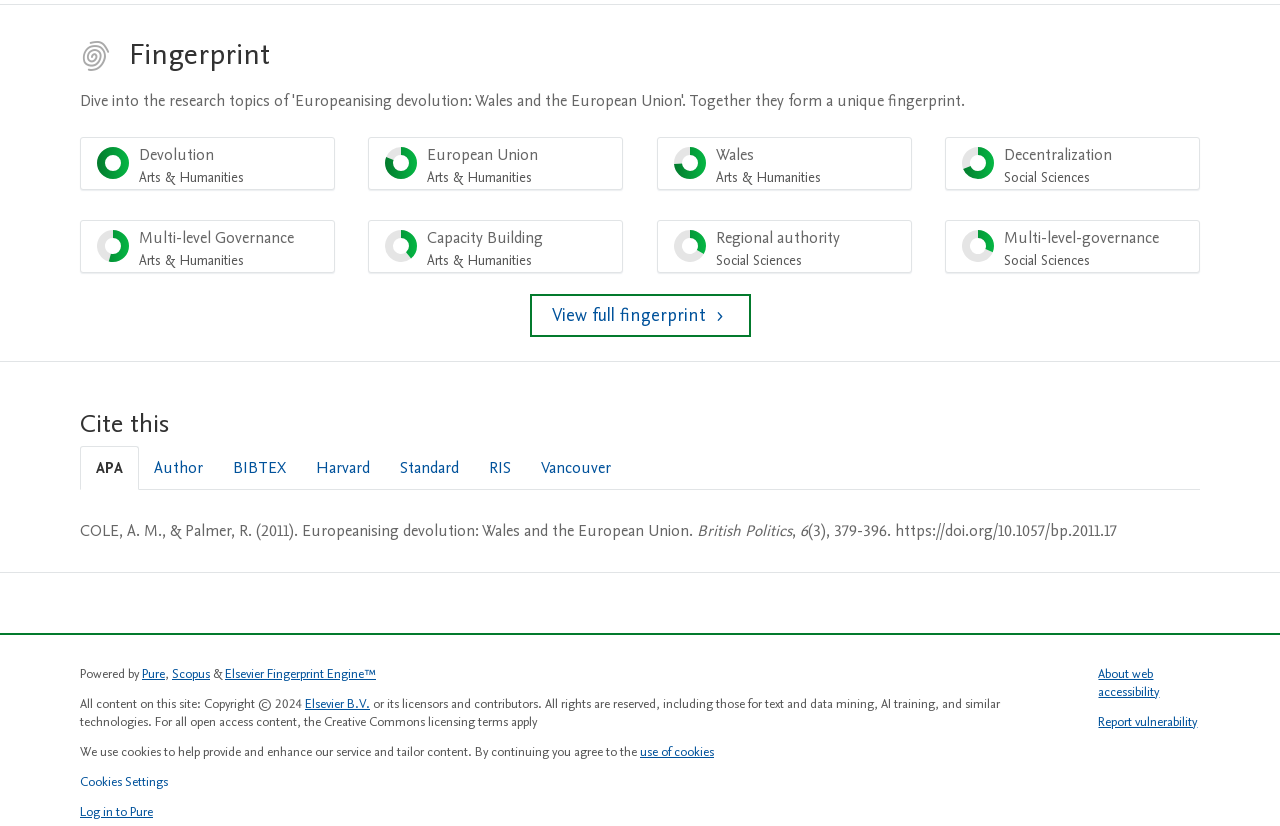Mark the bounding box of the element that matches the following description: "regional authority Social Sciences 33%".

[0.513, 0.267, 0.712, 0.331]